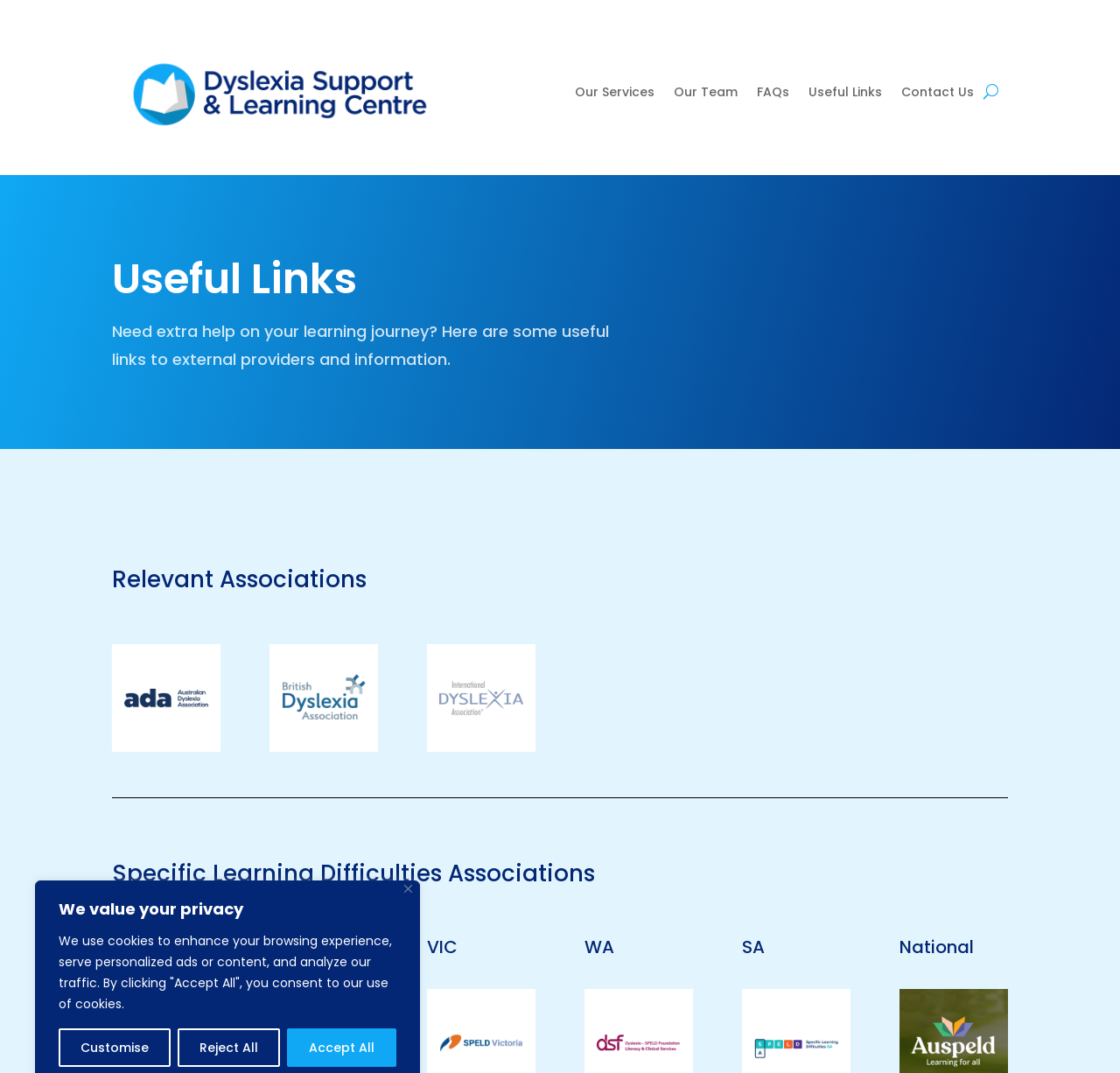Use a single word or phrase to answer the question:
What type of organizations are listed under 'Relevant Associations'?

Dyslexia associations